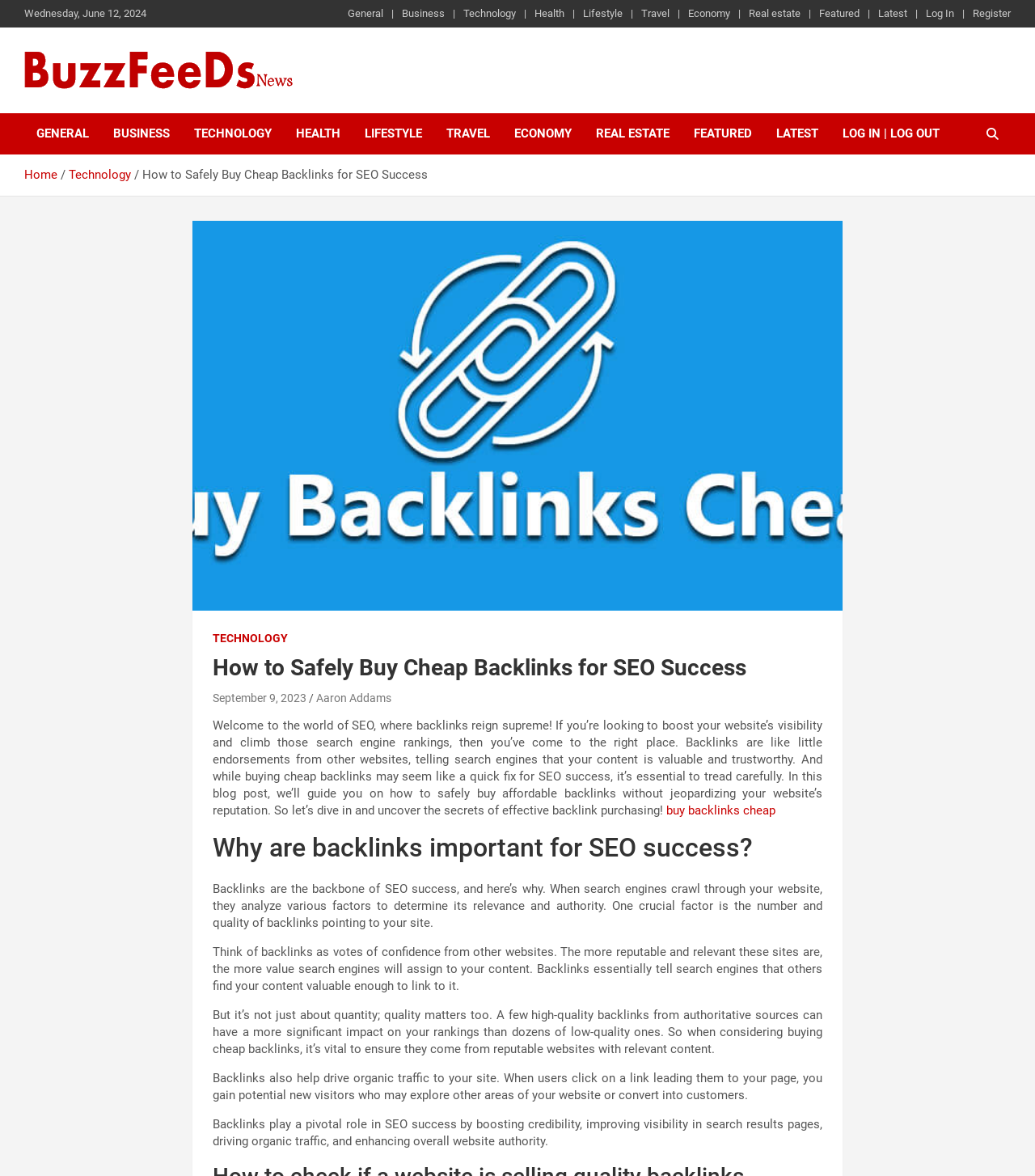Identify the bounding box for the UI element described as: "Log In | Log Out". The coordinates should be four float numbers between 0 and 1, i.e., [left, top, right, bottom].

[0.802, 0.096, 0.92, 0.131]